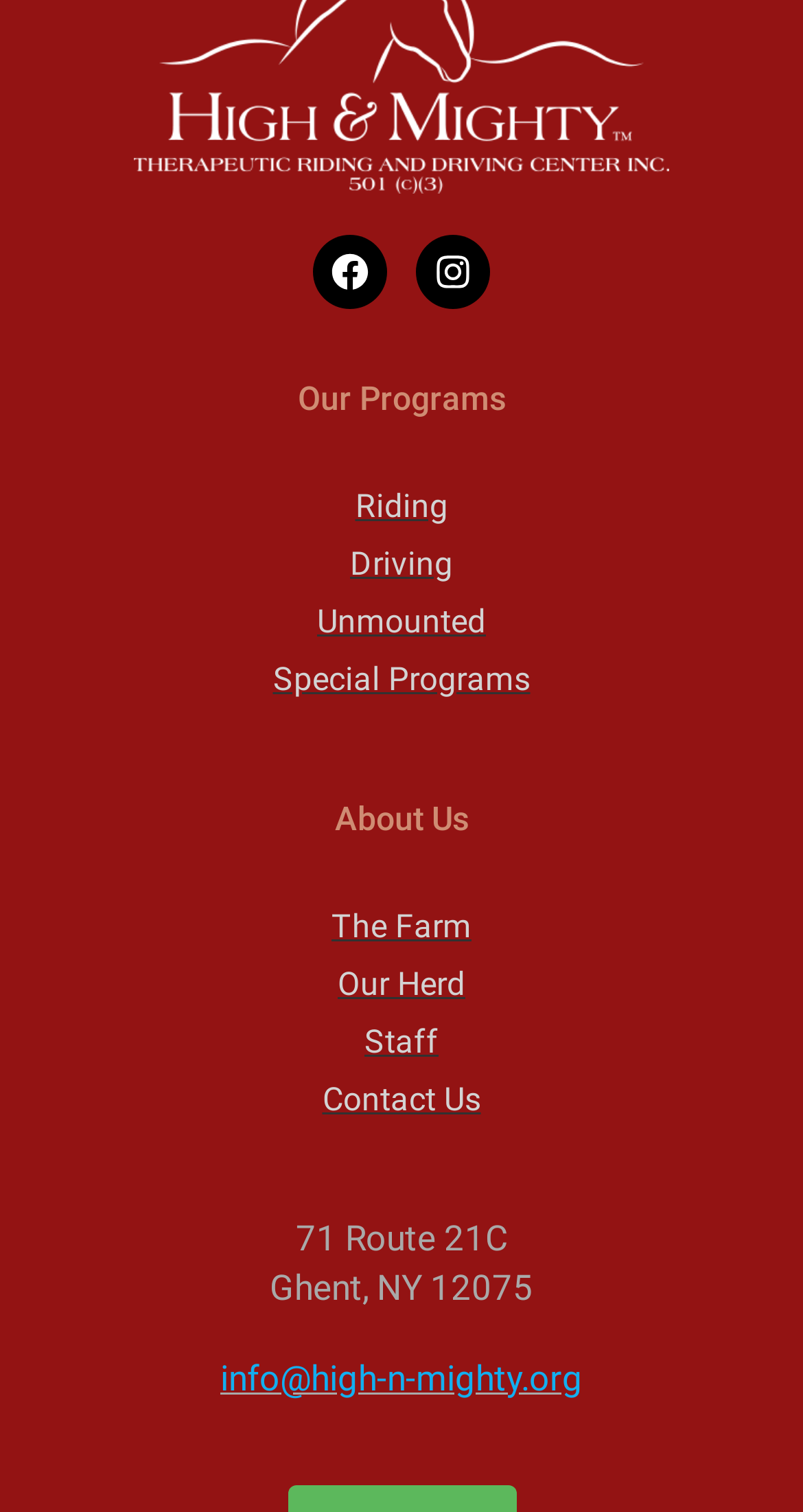Locate the bounding box coordinates of the element that should be clicked to execute the following instruction: "visit Facebook".

[0.39, 0.155, 0.482, 0.204]